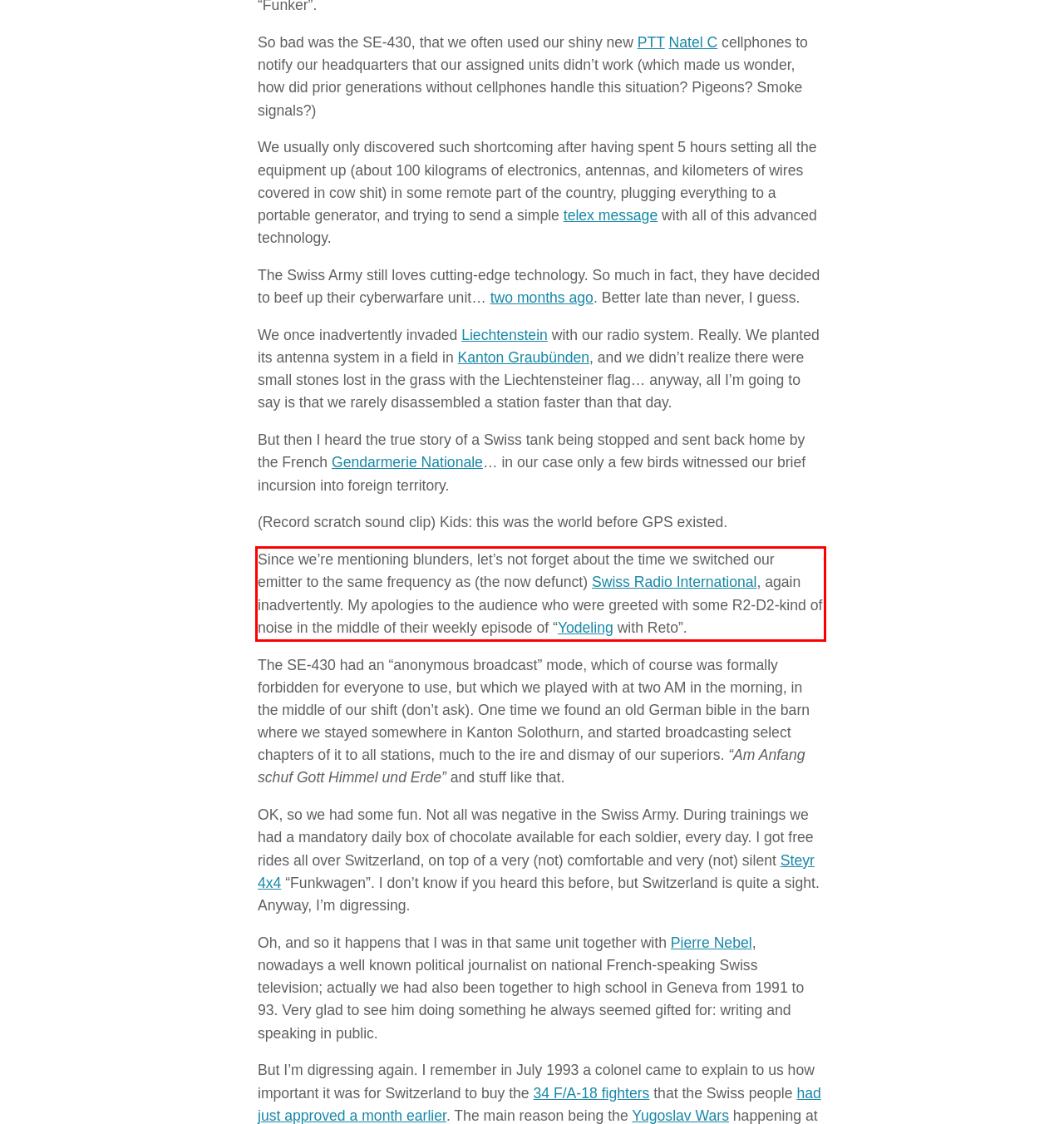The screenshot you have been given contains a UI element surrounded by a red rectangle. Use OCR to read and extract the text inside this red rectangle.

Since we’re mentioning blunders, let’s not forget about the time we switched our emitter to the same frequency as (the now defunct) Swiss Radio International, again inadvertently. My apologies to the audience who were greeted with some R2-D2-kind of noise in the middle of their weekly episode of “Yodeling with Reto”.